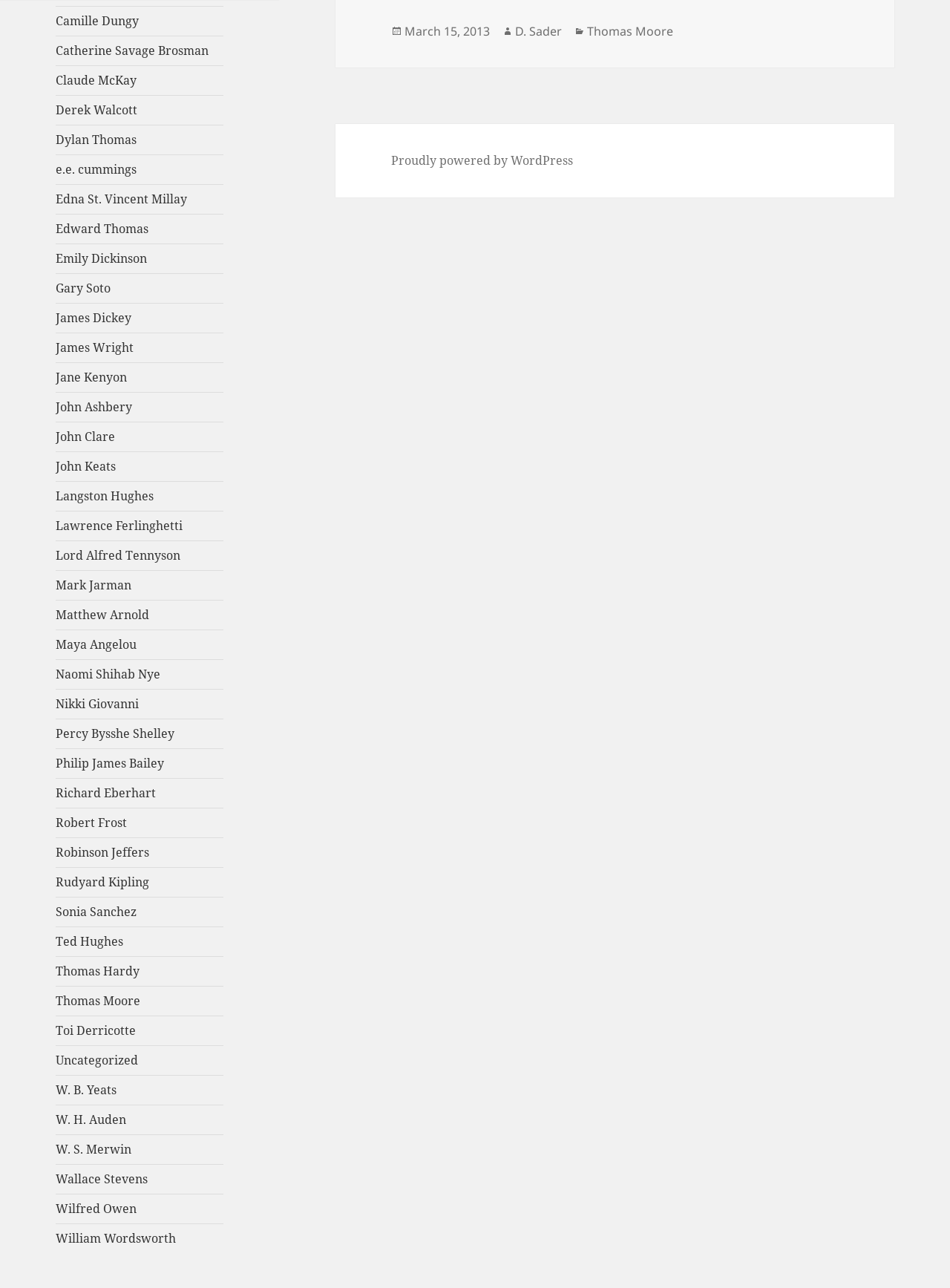Provide a one-word or one-phrase answer to the question:
What platform is the website powered by?

WordPress